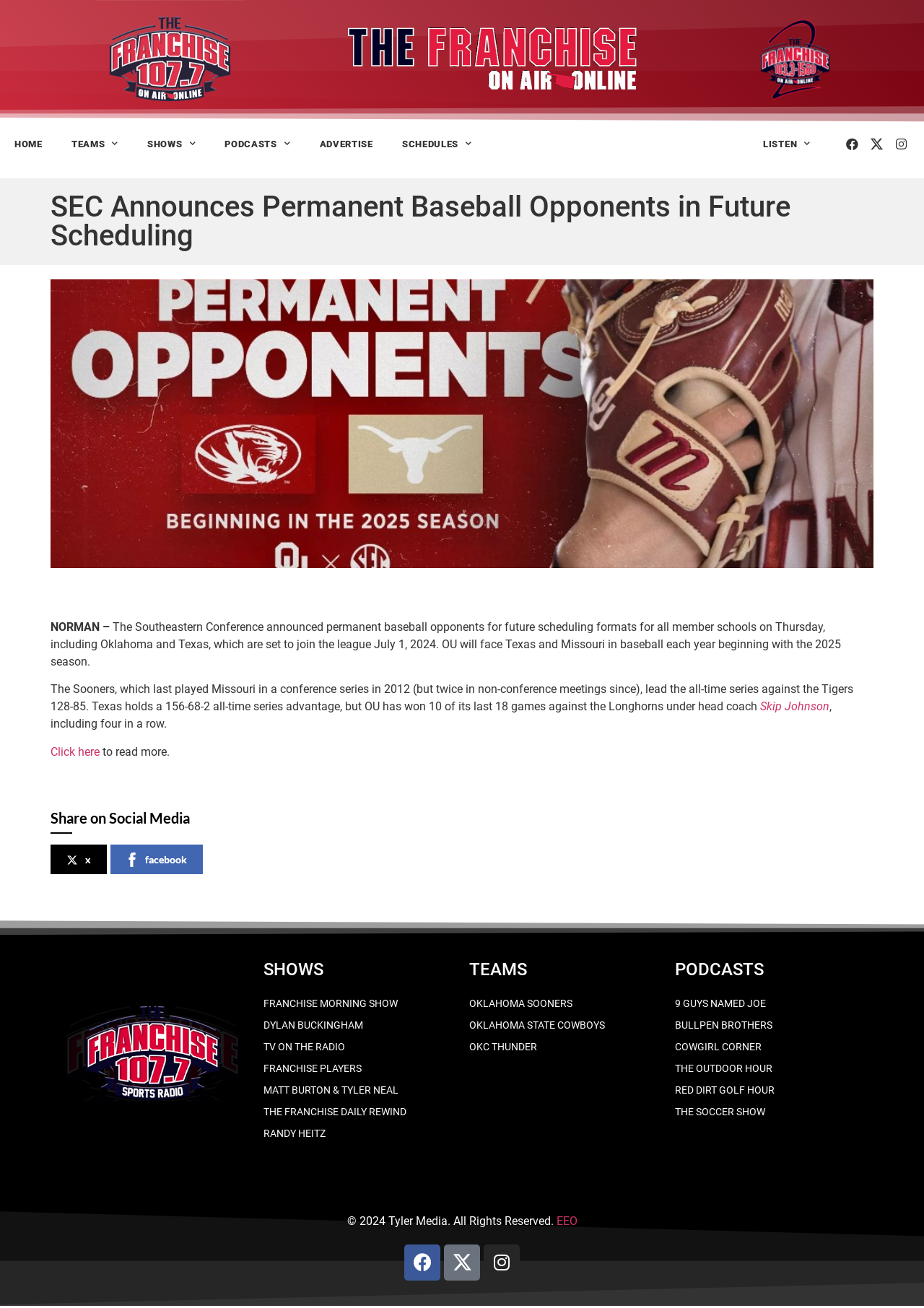Identify the bounding box coordinates of the section that should be clicked to achieve the task described: "Click on Facebook".

[0.909, 0.101, 0.935, 0.12]